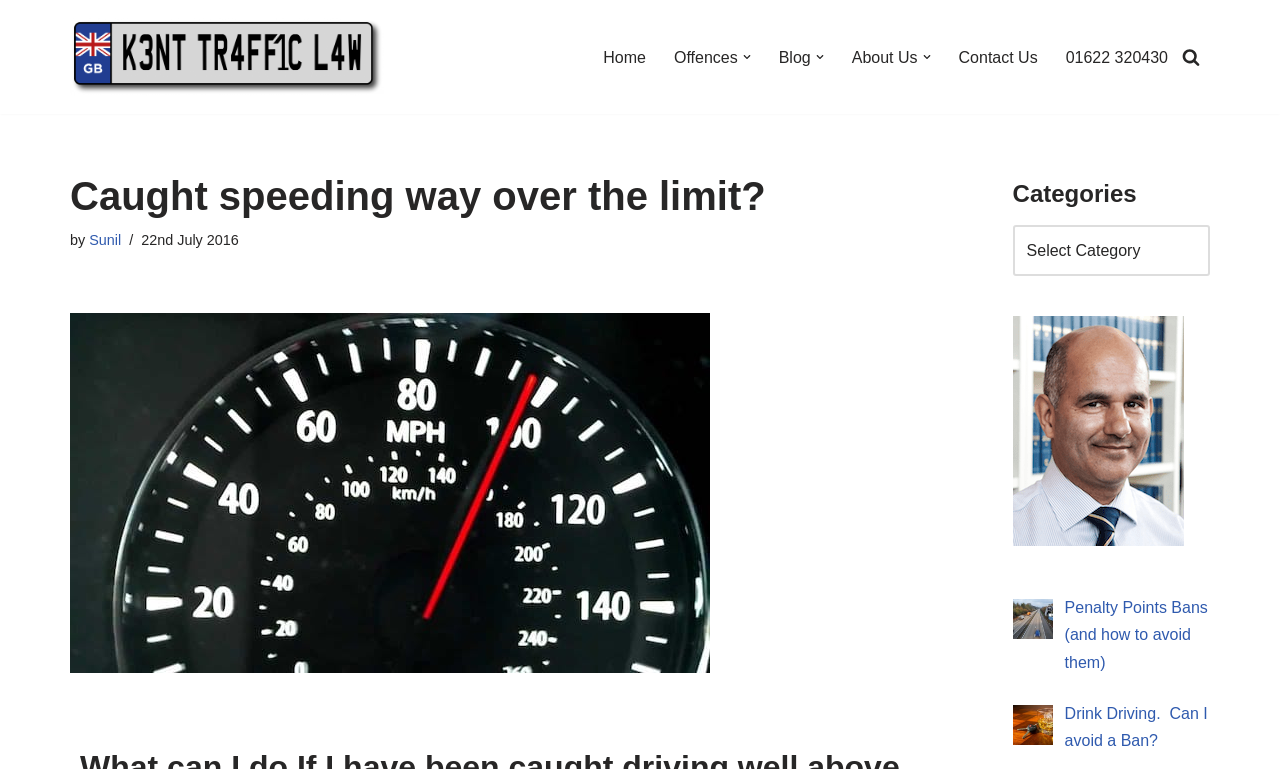Convey a detailed summary of the webpage, mentioning all key elements.

This webpage is about Kent Traffic Law, a law firm that specializes in traffic law. At the top left corner, there is a link to skip to the content, followed by the law firm's logo and name. To the right of the logo, there is a primary navigation menu with links to the home page, offences, blog, about us, and contact us. Each of these links has a dropdown submenu.

Below the navigation menu, there is a heading that reads "Caught speeding way over the limit?" followed by the author's name, Sunil, and the date of publication, 22nd July 2016. On the left side of the page, there is a large image related to speeding, taking up most of the vertical space.

On the right side of the page, there are several links to articles, including "Penalty Points Bans (and how to avoid them)" and "Drink Driving. Can I avoid a Ban?". There is also a categories section with a combobox that allows users to select a category. At the very top right corner, there is a search link with a magnifying glass icon.